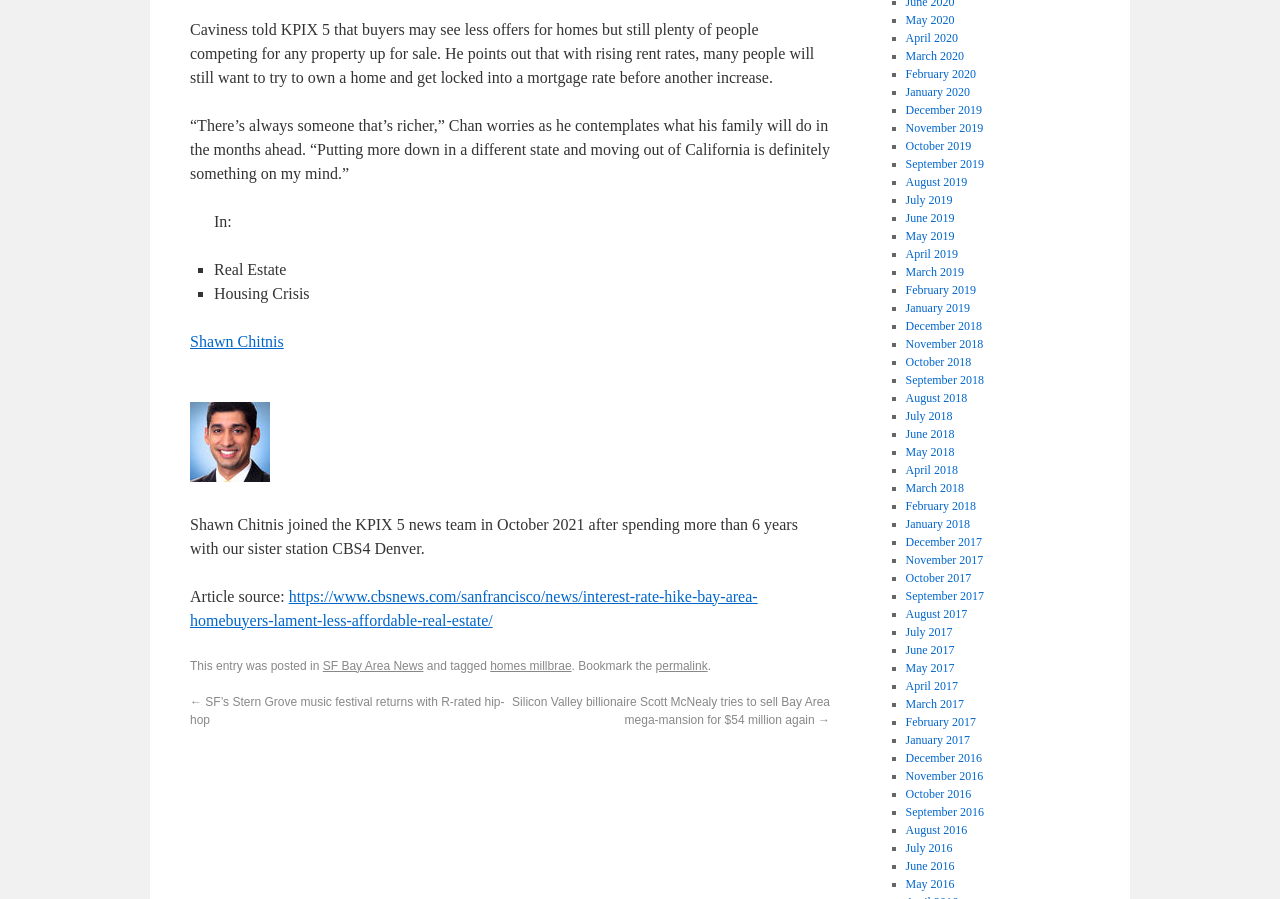What is the topic of the article?
Your answer should be a single word or phrase derived from the screenshot.

Real Estate